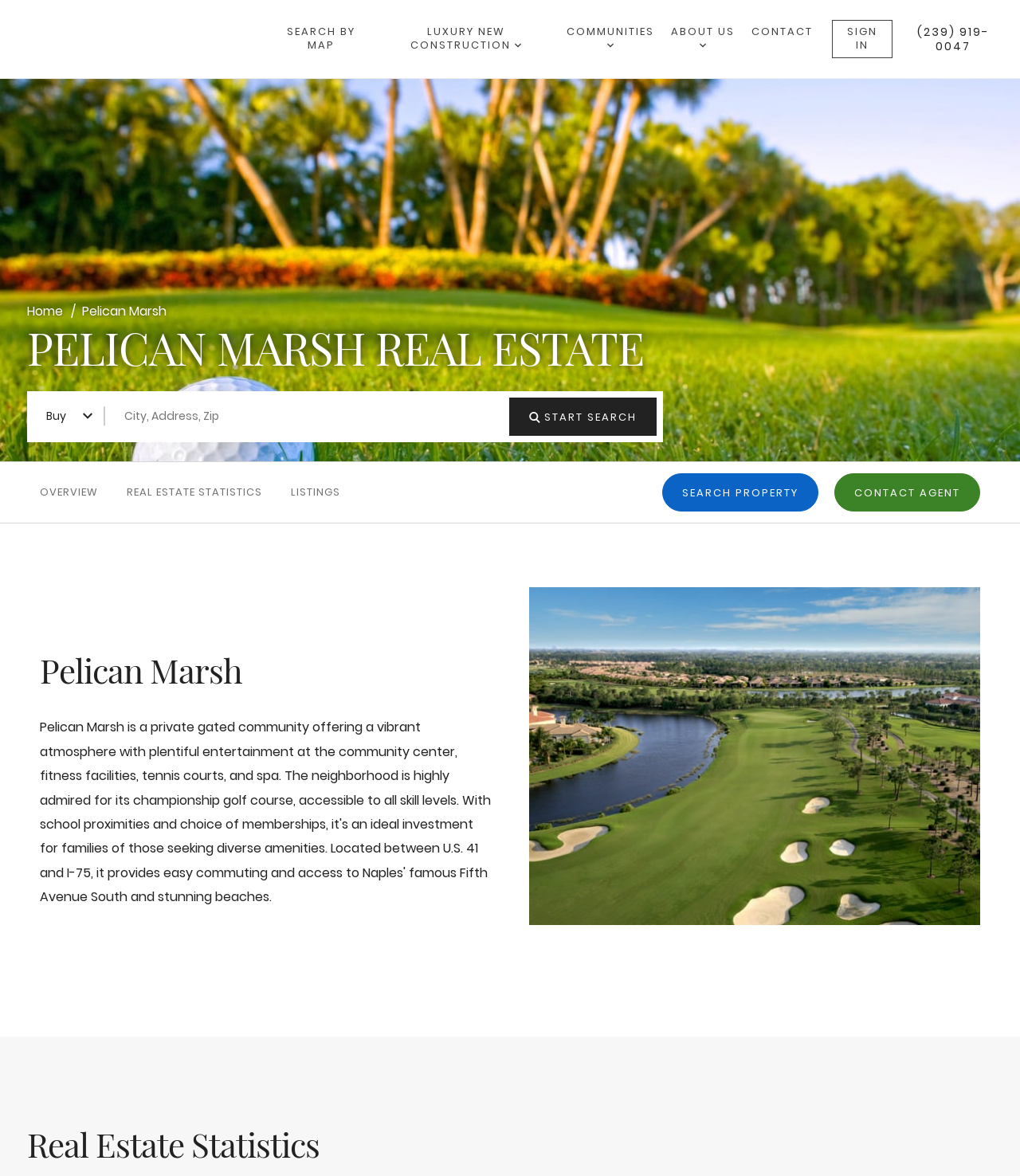Determine the bounding box coordinates of the element's region needed to click to follow the instruction: "Search property". Provide these coordinates as four float numbers between 0 and 1, formatted as [left, top, right, bottom].

[0.649, 0.402, 0.802, 0.435]